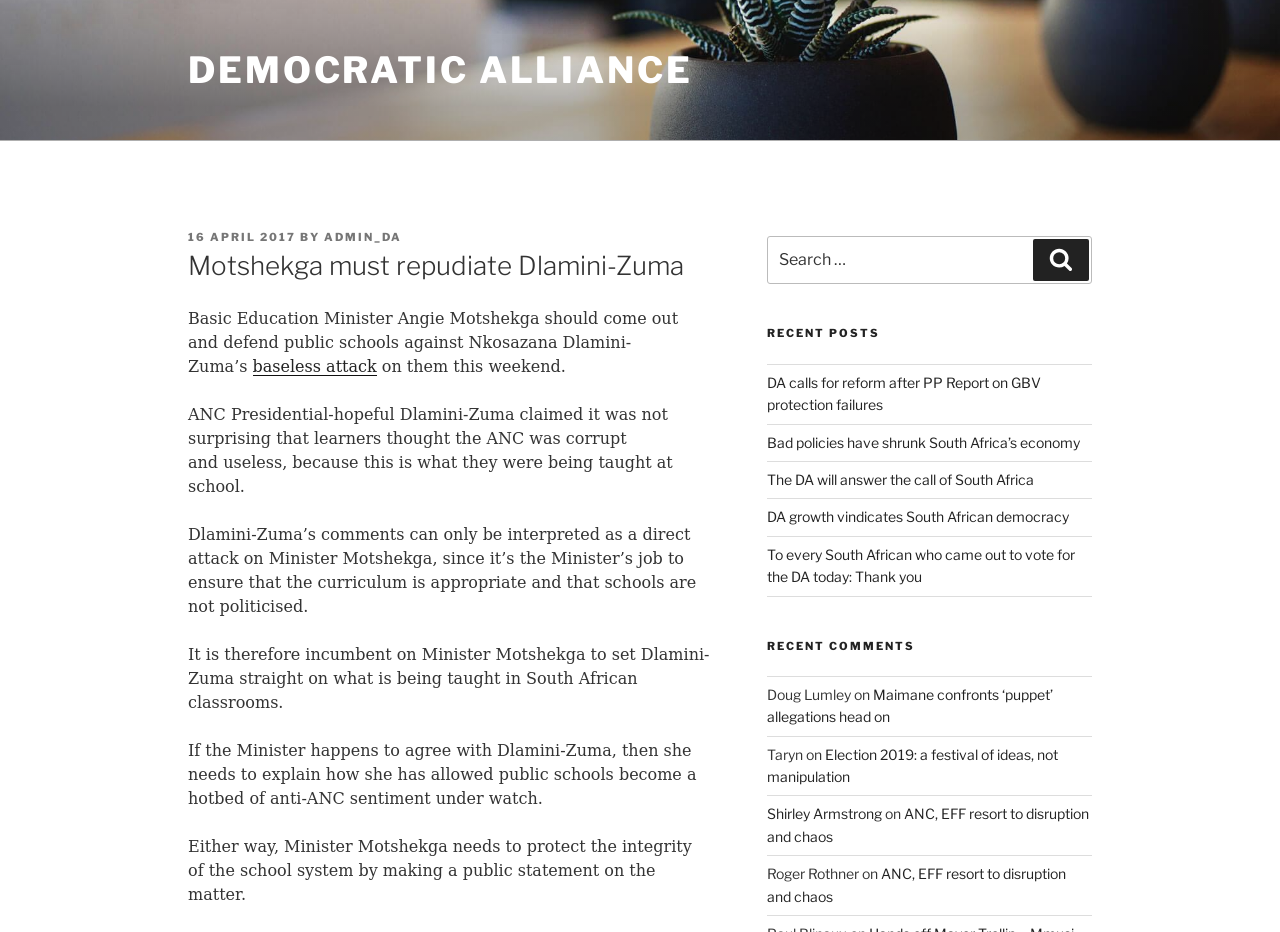Specify the bounding box coordinates for the region that must be clicked to perform the given instruction: "View 'Book Printing Services'".

None